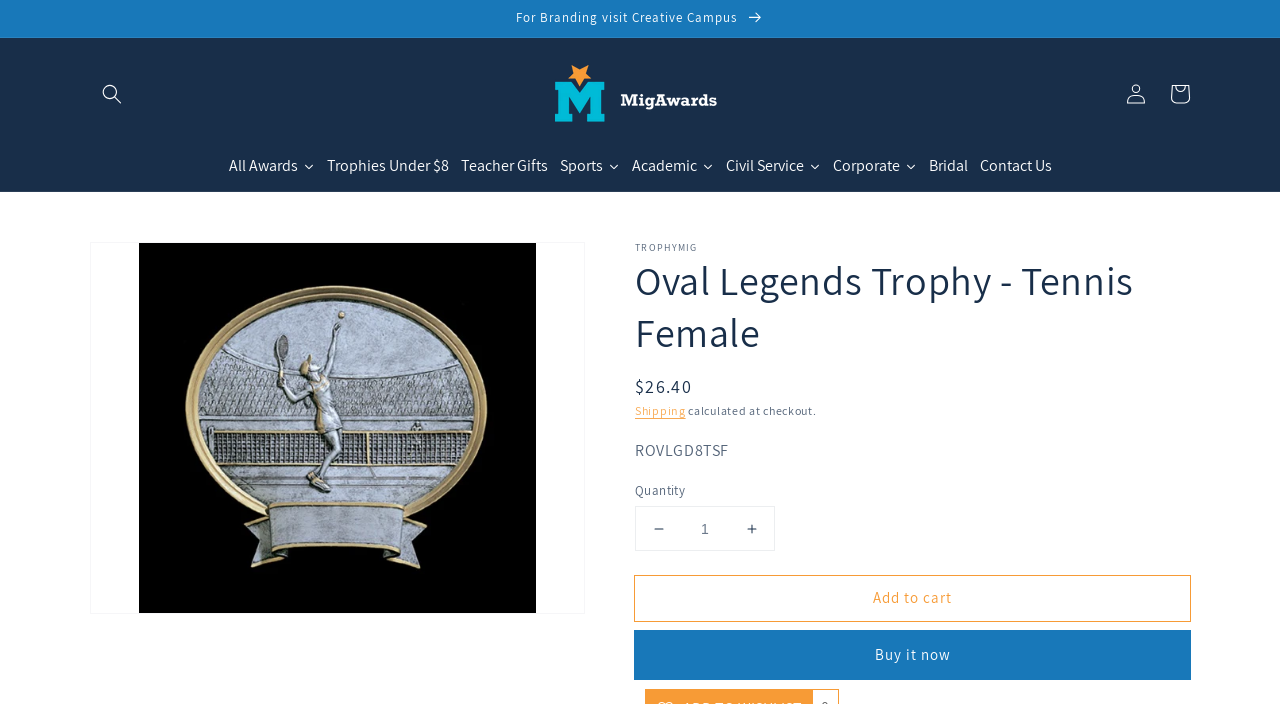Locate the bounding box coordinates of the region to be clicked to comply with the following instruction: "Increase quantity of Oval Legends Trophy". The coordinates must be four float numbers between 0 and 1, in the form [left, top, right, bottom].

[0.57, 0.72, 0.605, 0.781]